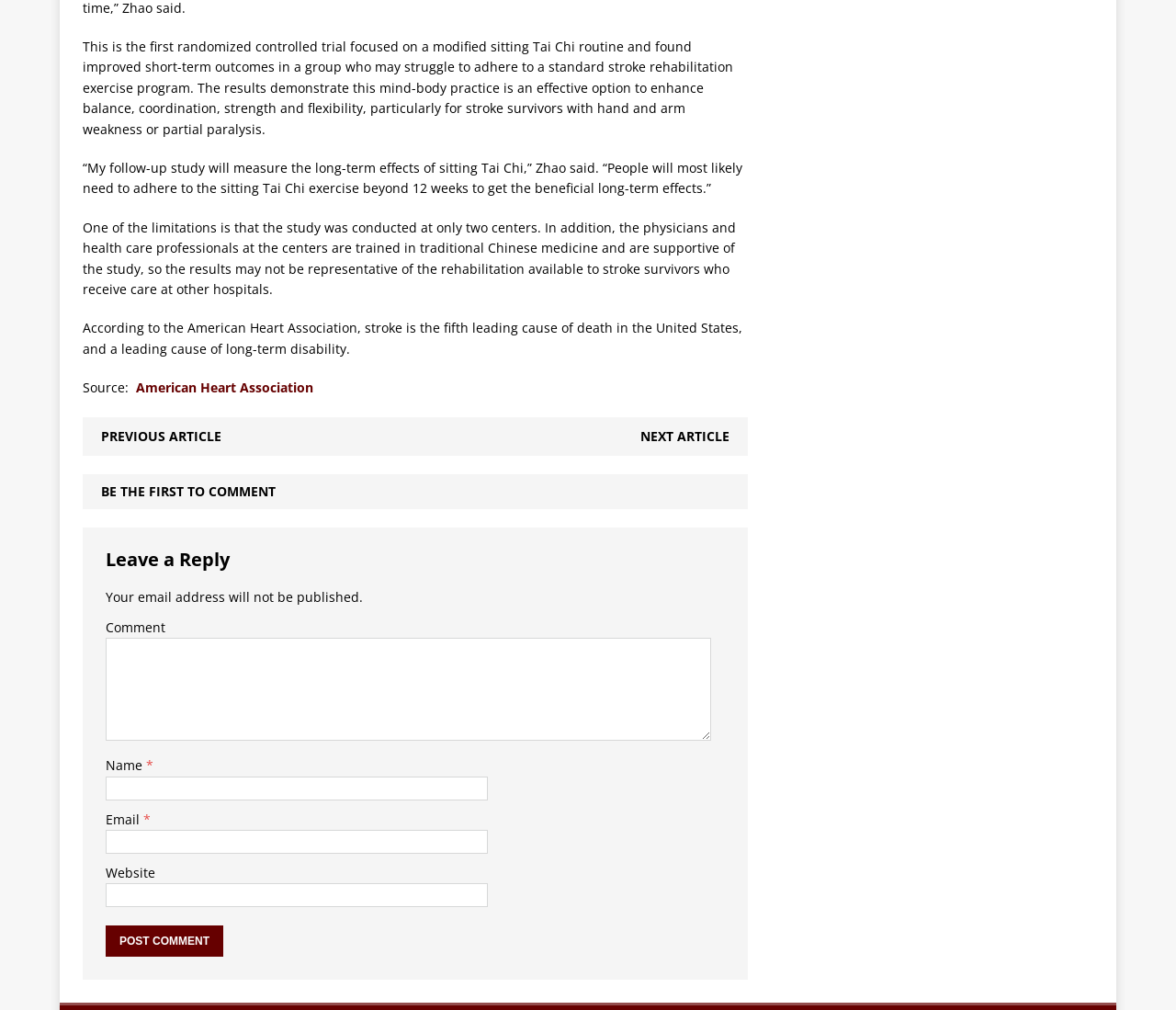What is the fifth leading cause of death in the United States?
Using the image as a reference, answer the question with a short word or phrase.

Stroke